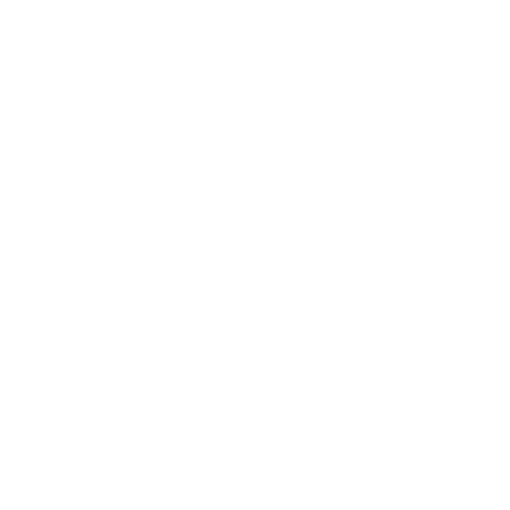Provide a thorough description of the image, including all visible elements.

The image depicts the "Rugged Warrior Challenge," an inflatable obstacle course designed for extreme fun and challenging gameplay. This inflatable features multiple obstacles, including large side-by-side corkscrew tunnels, an A-frame with hanging red balls, and a leap of courage from a jump tower into a safety air bag below. Participants must navigate through each challenge, climbing, jumping, and swinging to conquer the course. The design emphasizes both physical agility and entertainment, making it ideal for events, parties, or competitive gatherings. Its dimensions are 81 feet long, 12 feet wide, and 19 feet high, with a weight of 1,325 lbs, showcasing its robustness and readiness for outdoor use.